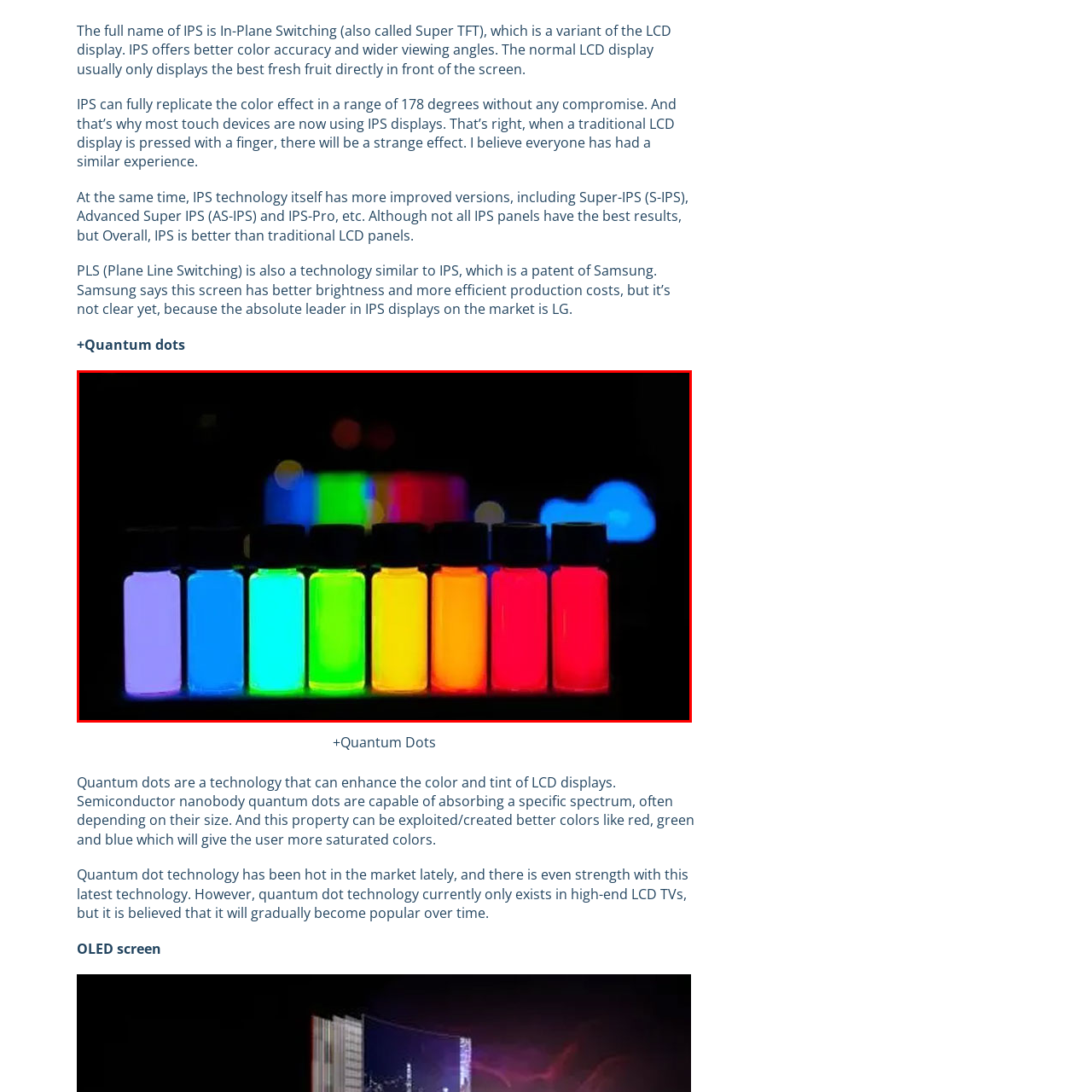Inspect the section within the red border, What is the purpose of quantum dots in LCD displays? Provide a one-word or one-phrase answer.

To absorb specific light spectra